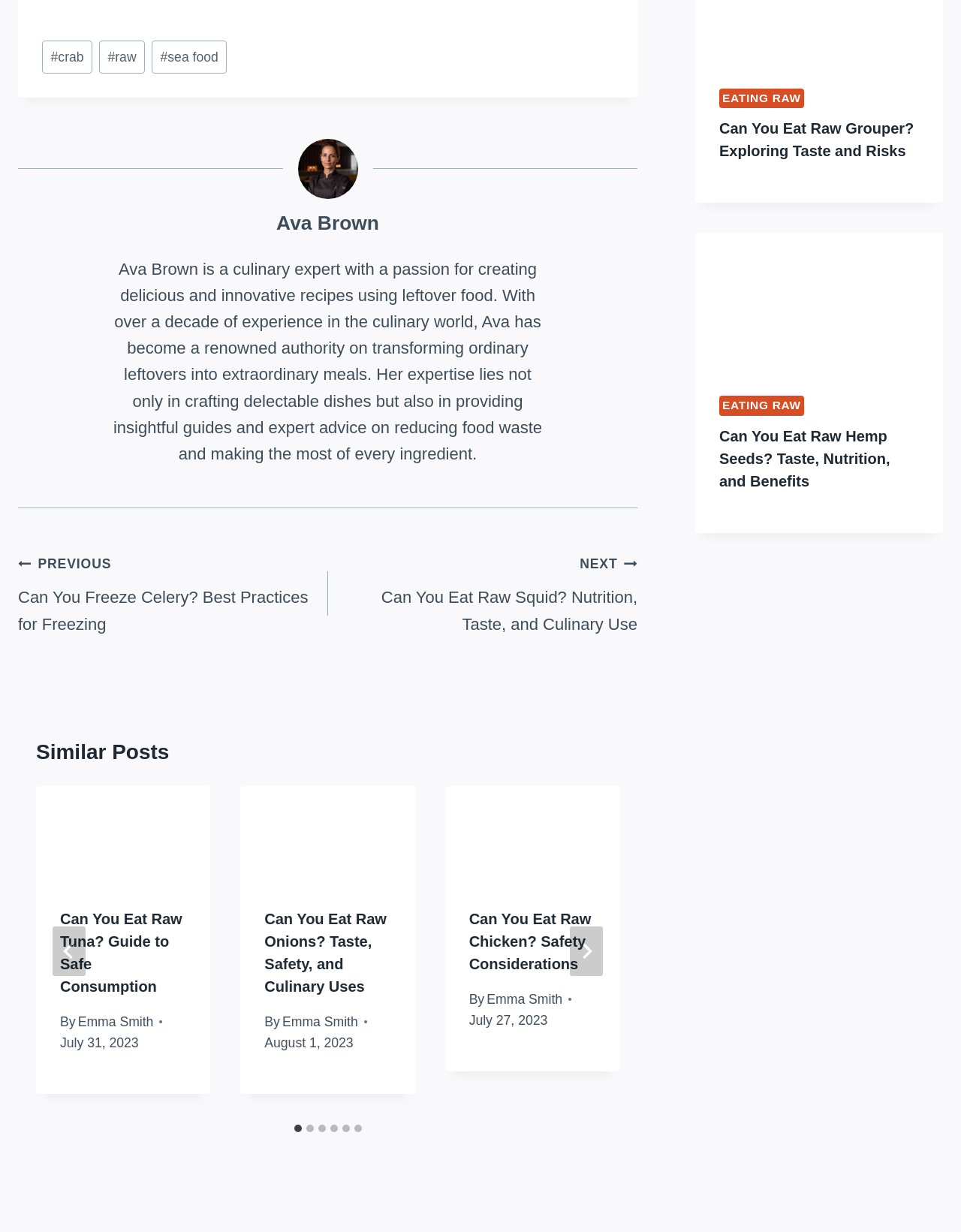Predict the bounding box coordinates of the area that should be clicked to accomplish the following instruction: "Click on the 'Can You Eat Raw Tuna? Guide to Safe Consumption' article". The bounding box coordinates should consist of four float numbers between 0 and 1, i.e., [left, top, right, bottom].

[0.038, 0.638, 0.219, 0.718]